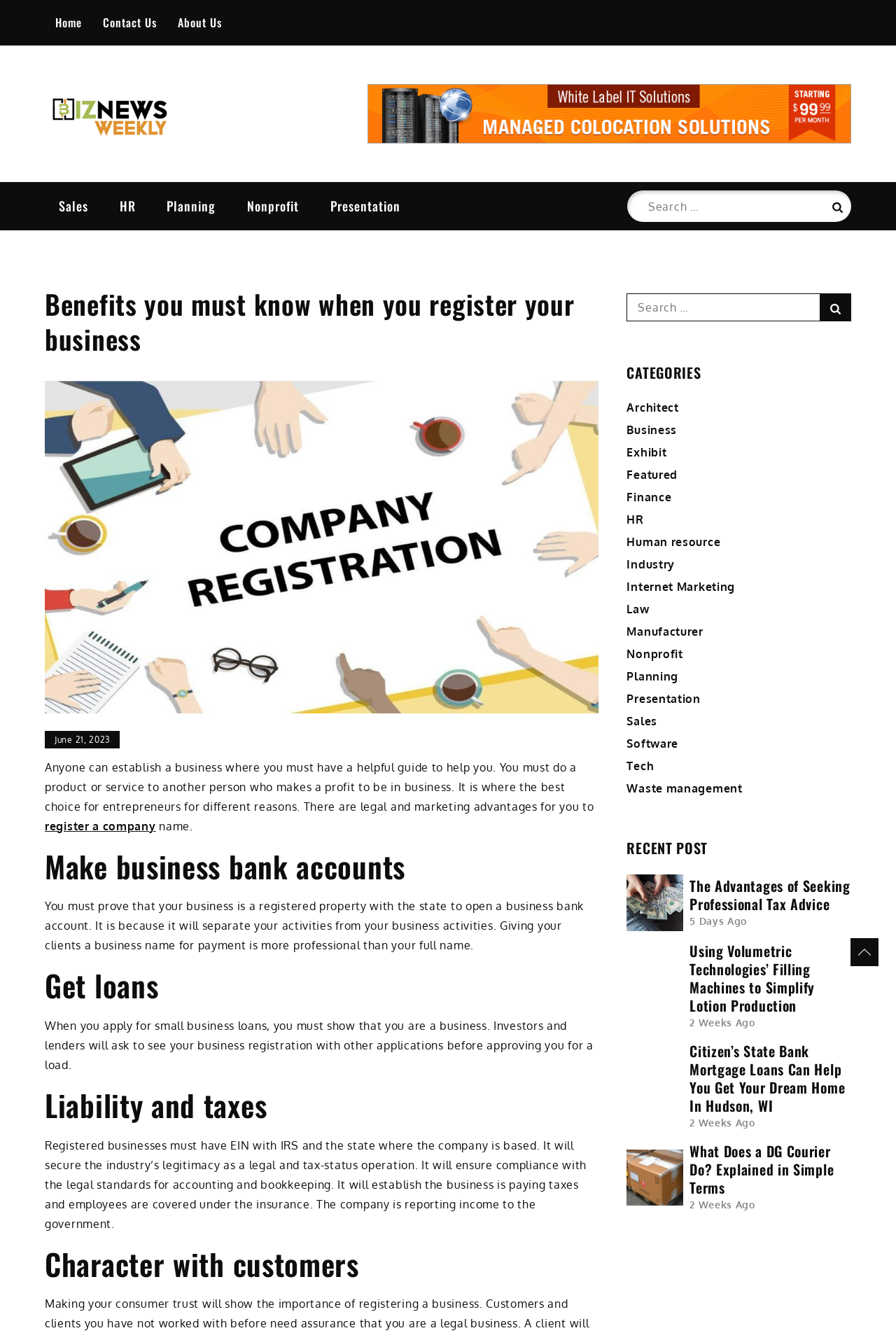Using the information in the image, give a detailed answer to the following question: What are the categories listed on this webpage?

The webpage lists various business categories, including Architect, Business, Exhibit, Featured, Finance, HR, Human resource, Industry, Internet Marketing, Law, Manufacturer, Nonprofit, Planning, Presentation, Sales, Software, Tech, and Waste management.